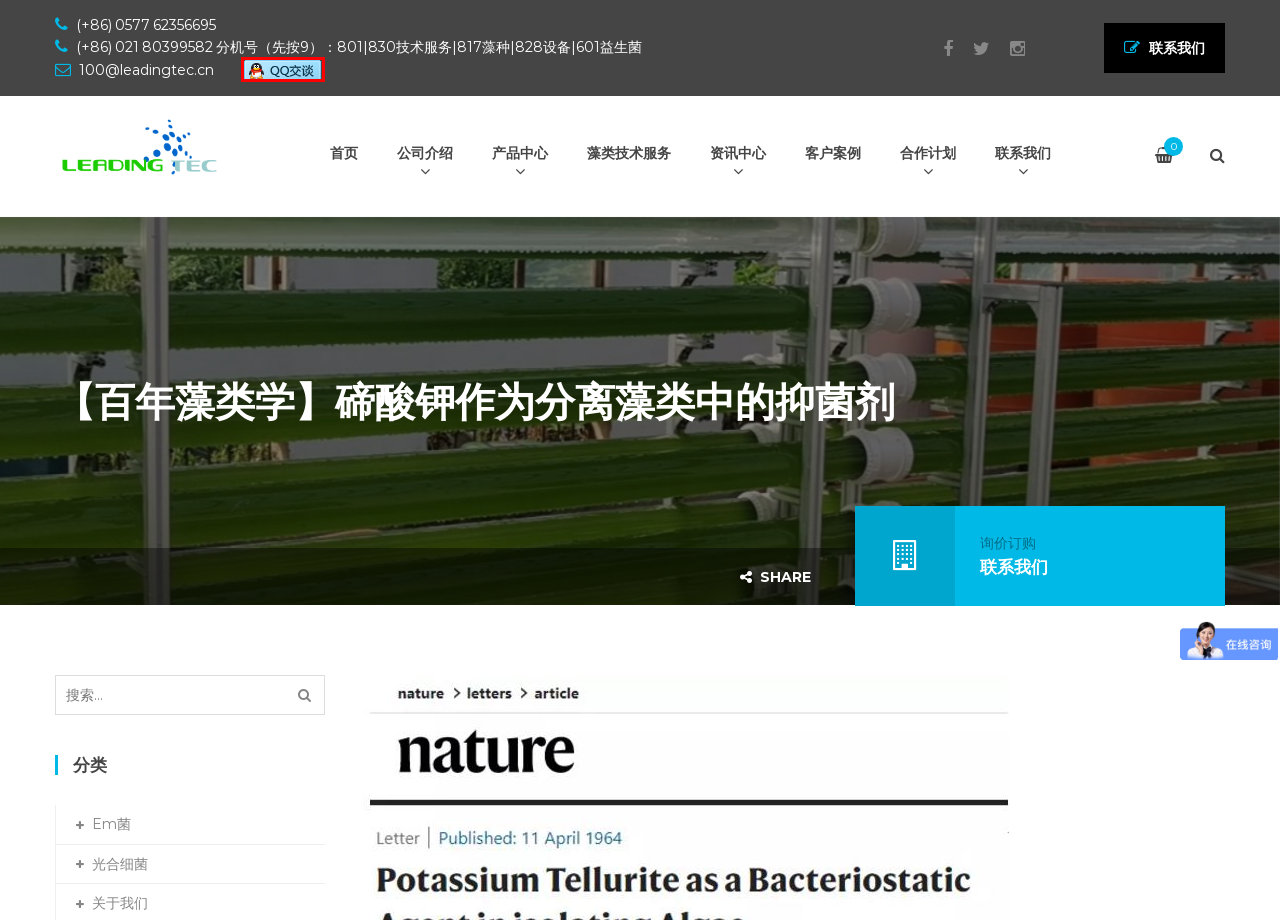Examine the screenshot of a webpage with a red bounding box around a specific UI element. Identify which webpage description best matches the new webpage that appears after clicking the element in the red bounding box. Here are the candidates:
A. 资讯中心 | 上海光语生物科技有限公司
B. wpa
C. 联系我们 | 上海光语生物科技有限公司
D. 客户案例 | 上海光语生物科技有限公司
E. 合作伙伴计划 | 上海光语生物科技有限公司
F. 光合细菌 | 上海光语生物科技有限公司
G. Services | 上海光语生物科技有限公司
H. 关于我们 | 上海光语生物科技有限公司

B